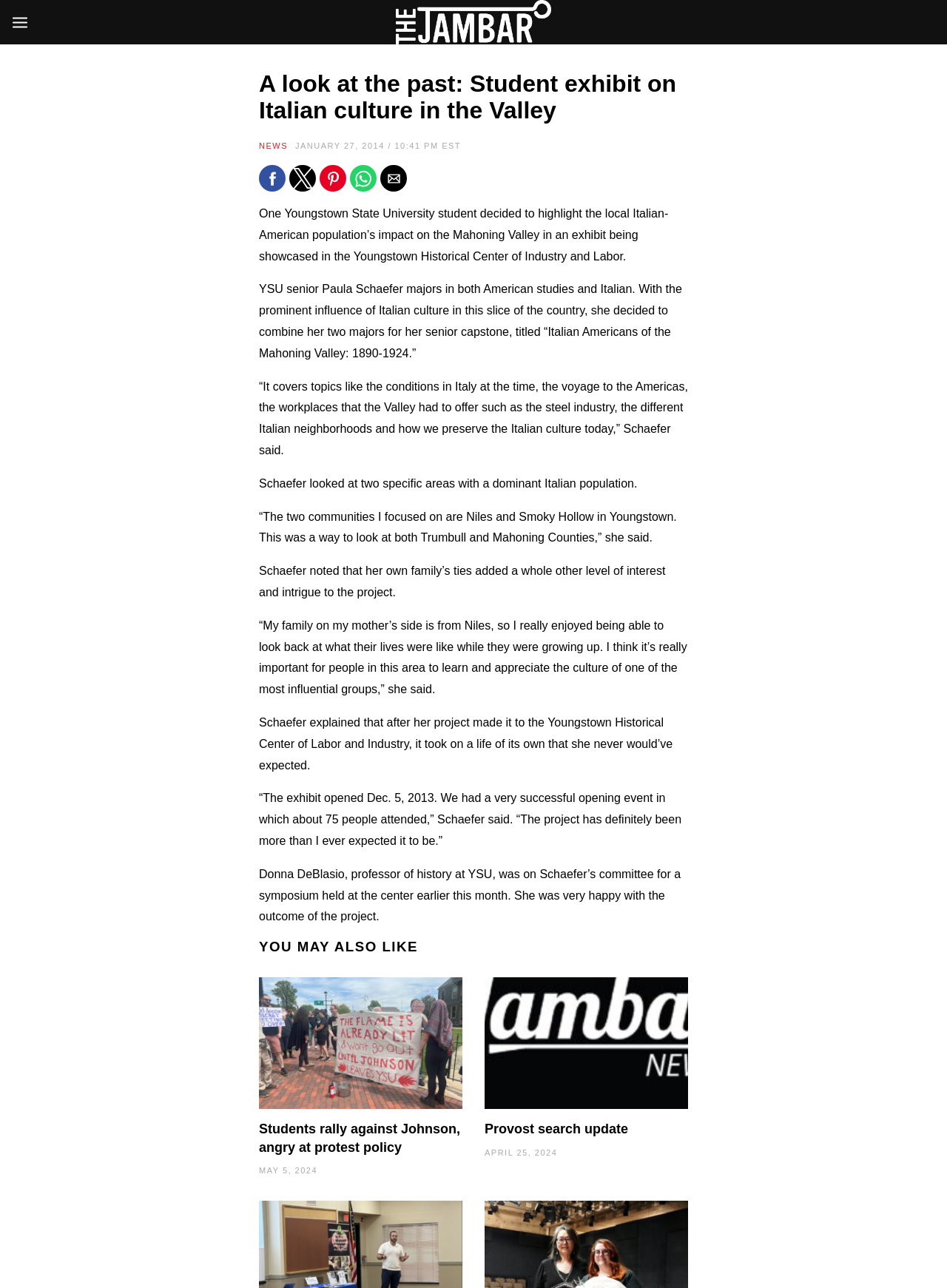Use a single word or phrase to answer the following:
What is the title of the article?

A look at the past: Student exhibit on Italian culture in the Valley